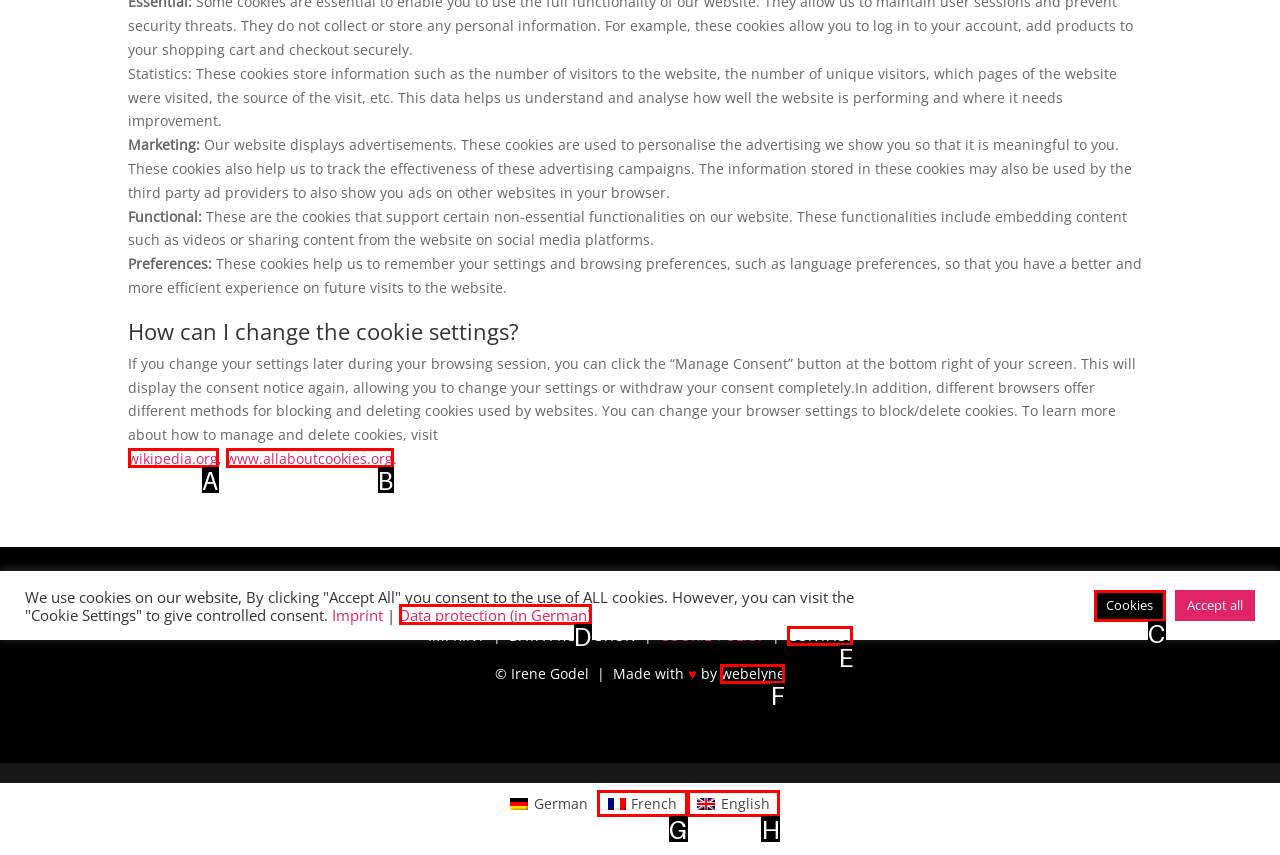From the provided choices, determine which option matches the description: Data protection (in German). Respond with the letter of the correct choice directly.

D